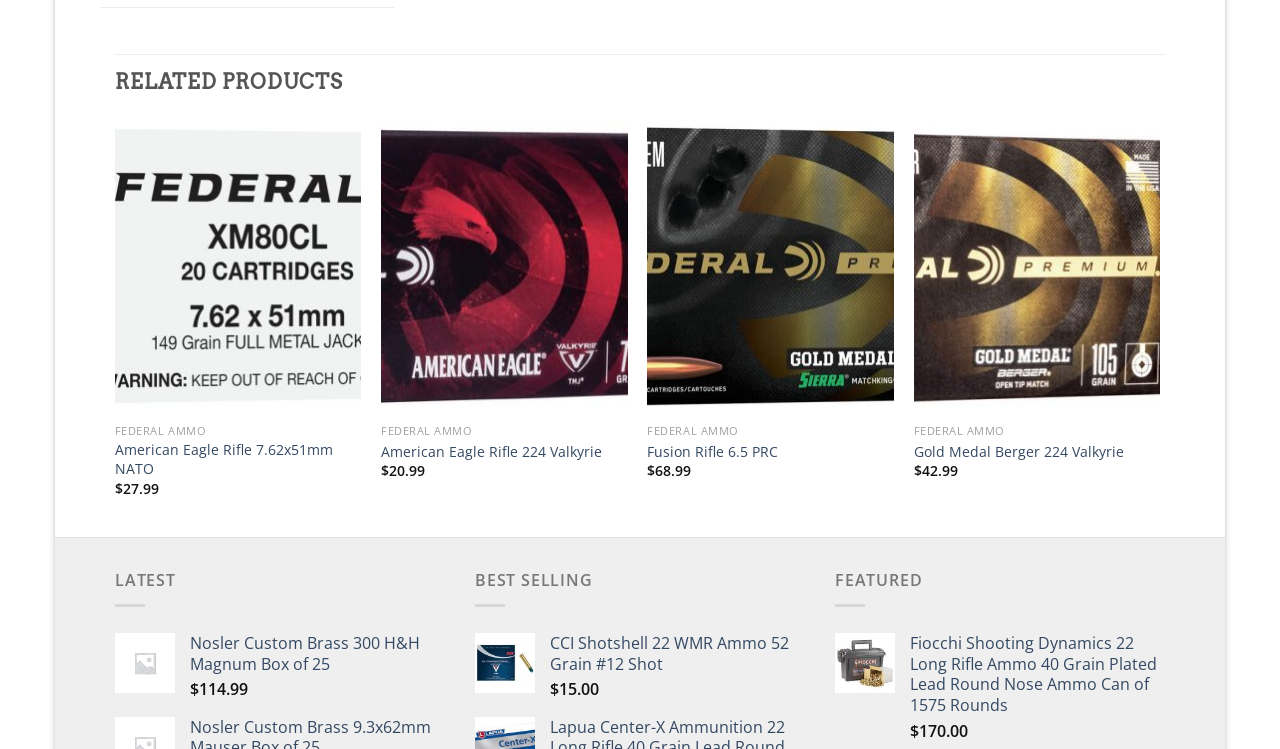Find the bounding box coordinates of the element to click in order to complete this instruction: "Add to wishlist". The bounding box coordinates must be four float numbers between 0 and 1, denoted as [left, top, right, bottom].

[0.457, 0.172, 0.481, 0.213]